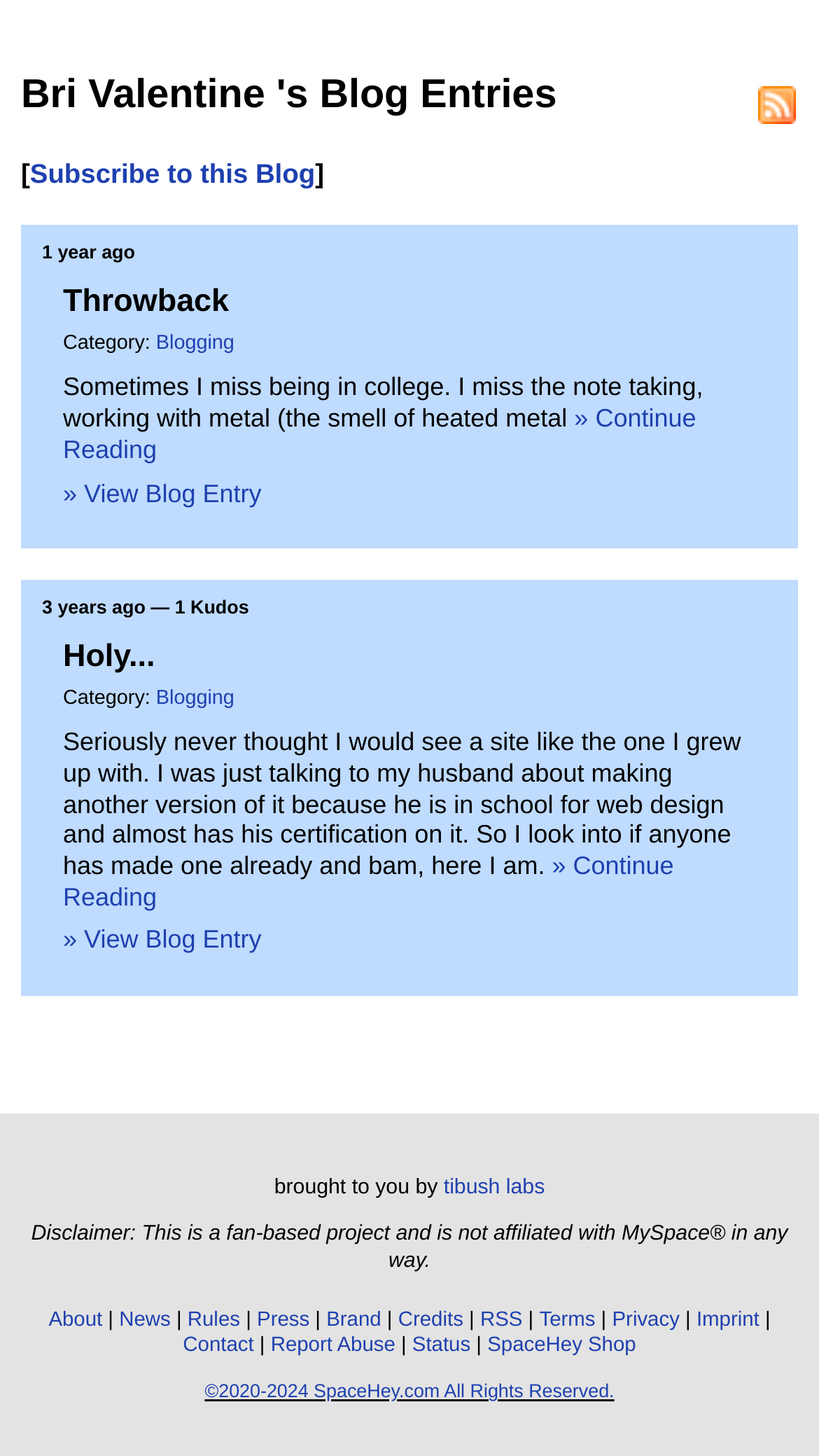Identify the coordinates of the bounding box for the element that must be clicked to accomplish the instruction: "View Blog Entry".

[0.077, 0.328, 0.319, 0.349]